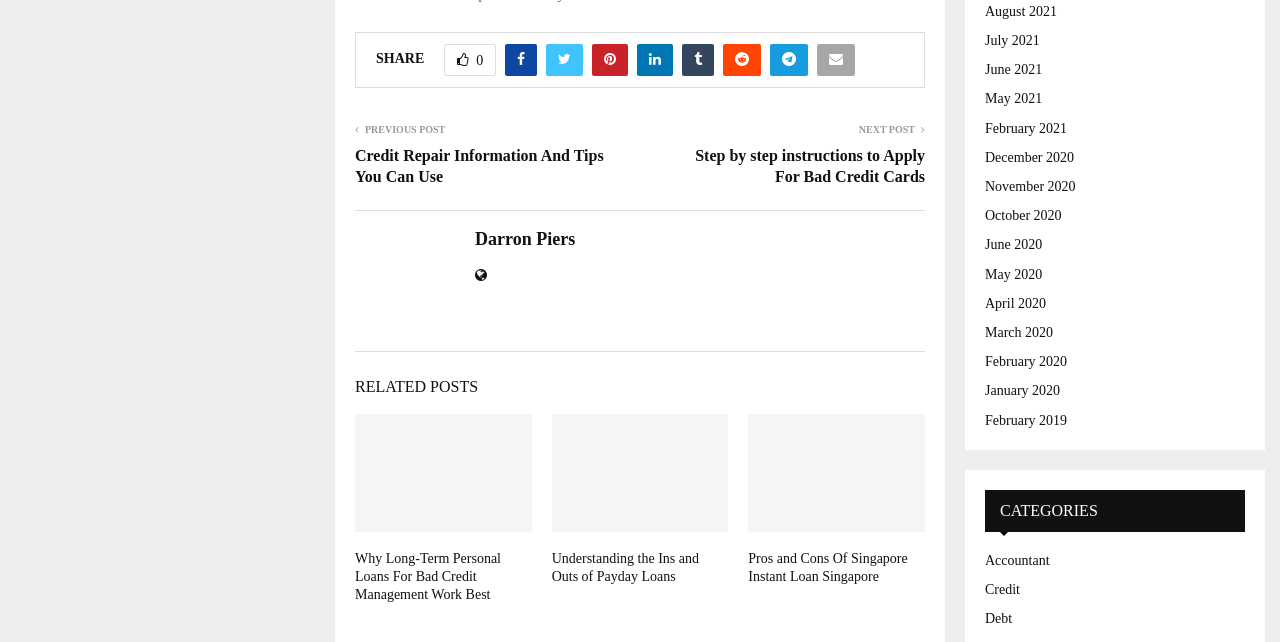Locate the bounding box coordinates of the clickable element to fulfill the following instruction: "Share this post". Provide the coordinates as four float numbers between 0 and 1 in the format [left, top, right, bottom].

[0.294, 0.079, 0.331, 0.102]